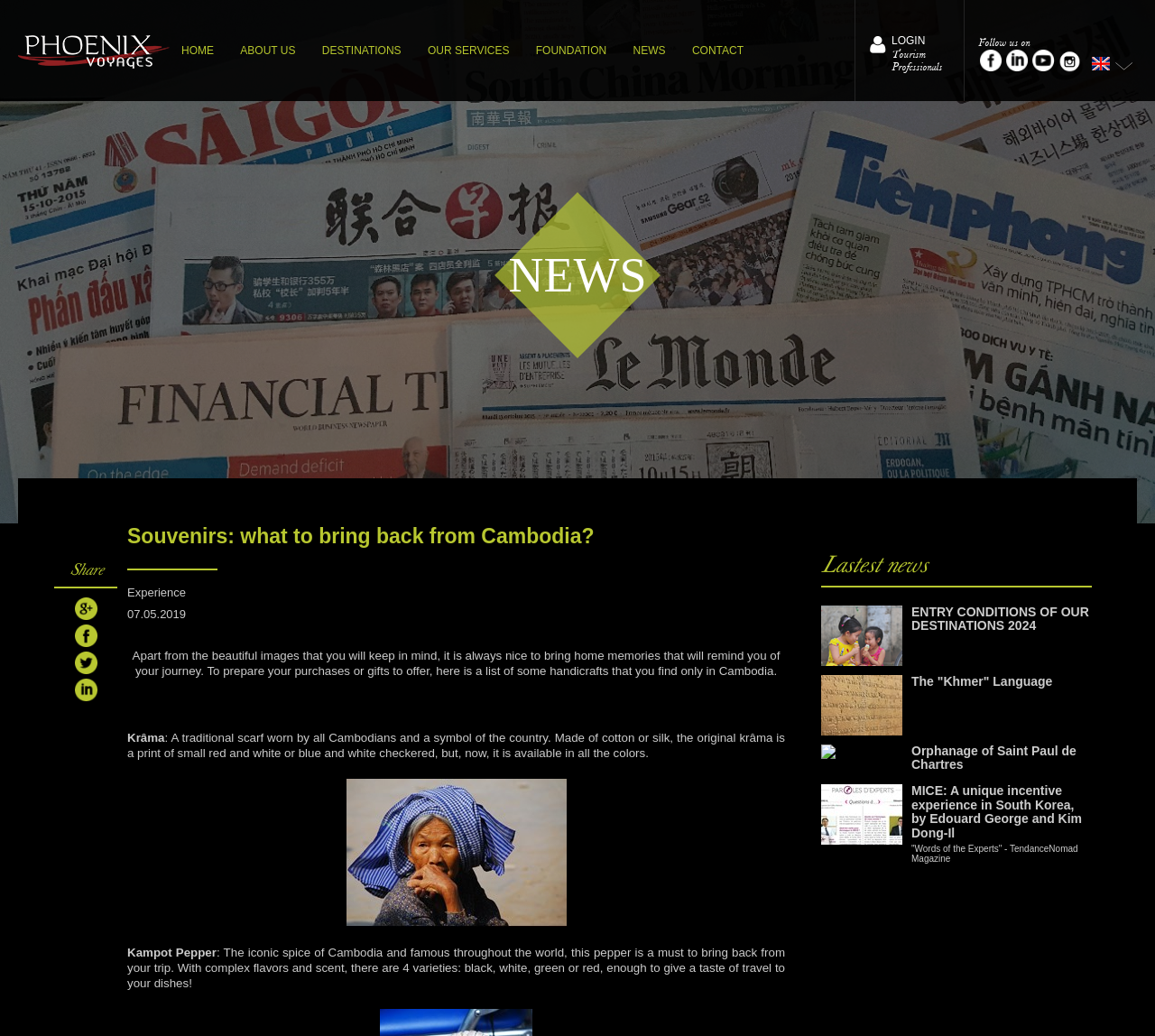Identify the bounding box for the described UI element: "The "Khmer" Language".

[0.711, 0.651, 0.945, 0.71]